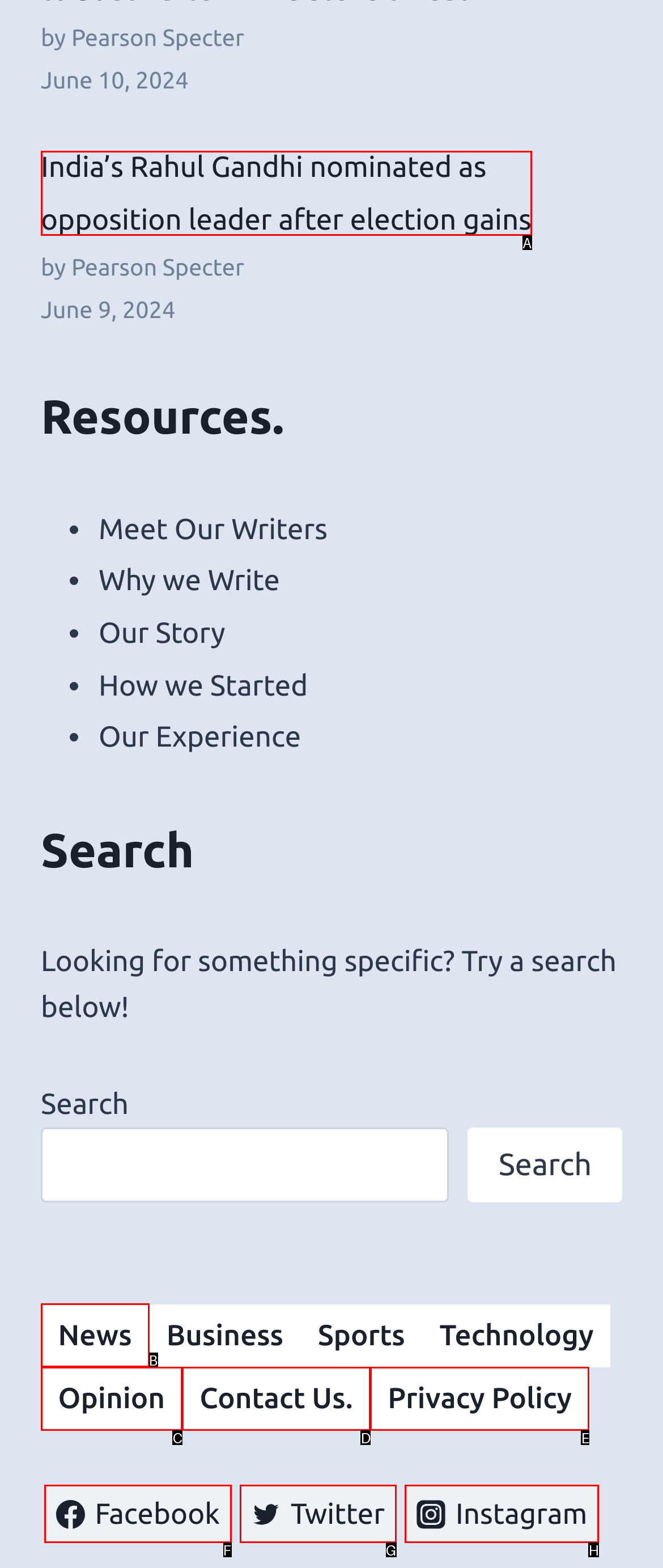Select the correct option from the given choices to perform this task: Visit Facebook page. Provide the letter of that option.

F